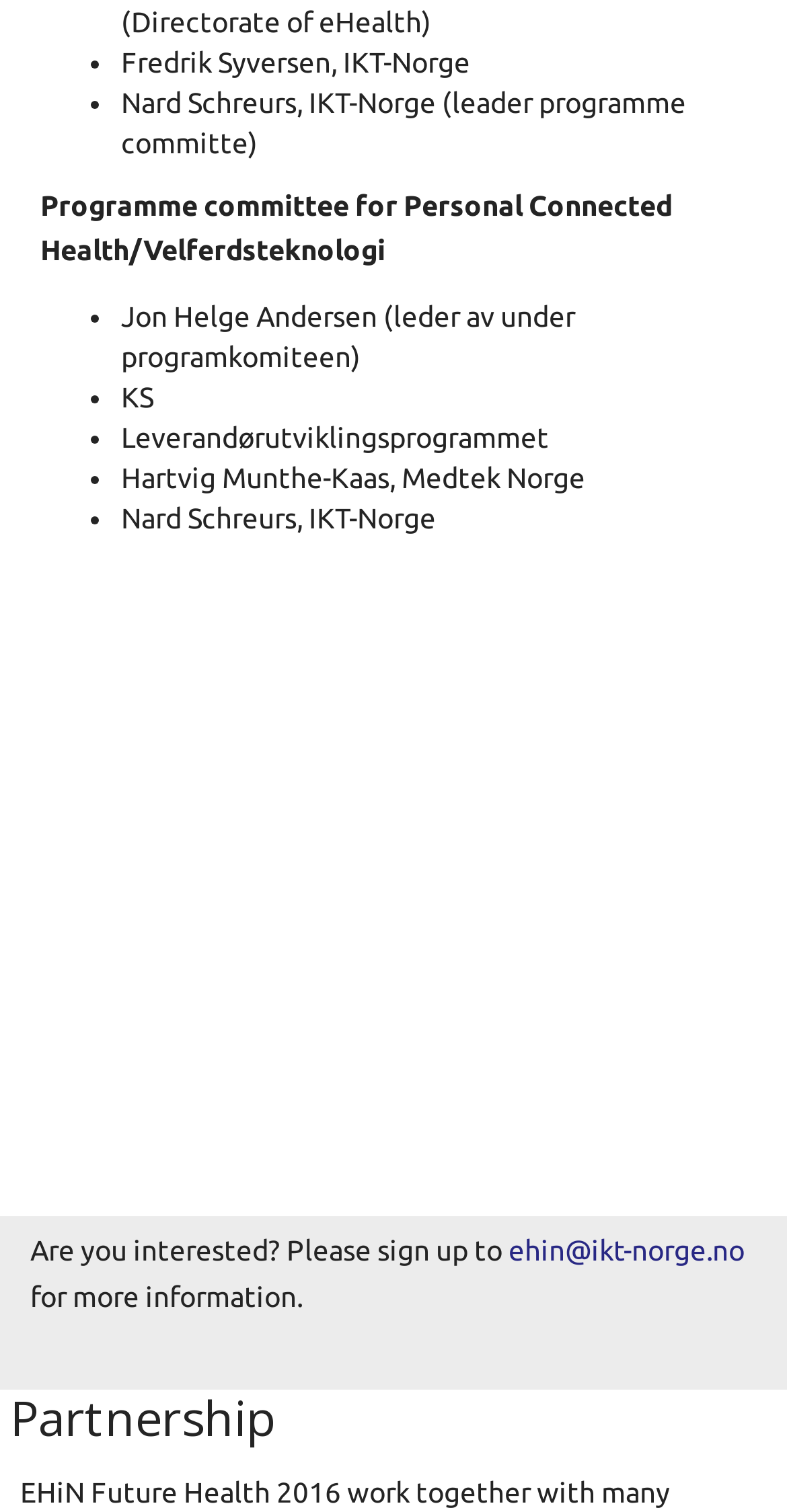What is the email address to contact for more information?
Could you answer the question with a detailed and thorough explanation?

I found the email address by looking at the link text 'ehin@ikt-norge.no' which is part of the sentence 'Please sign up to ehin@ikt-norge.no for more information.' This suggests that the email address is the point of contact for more information.